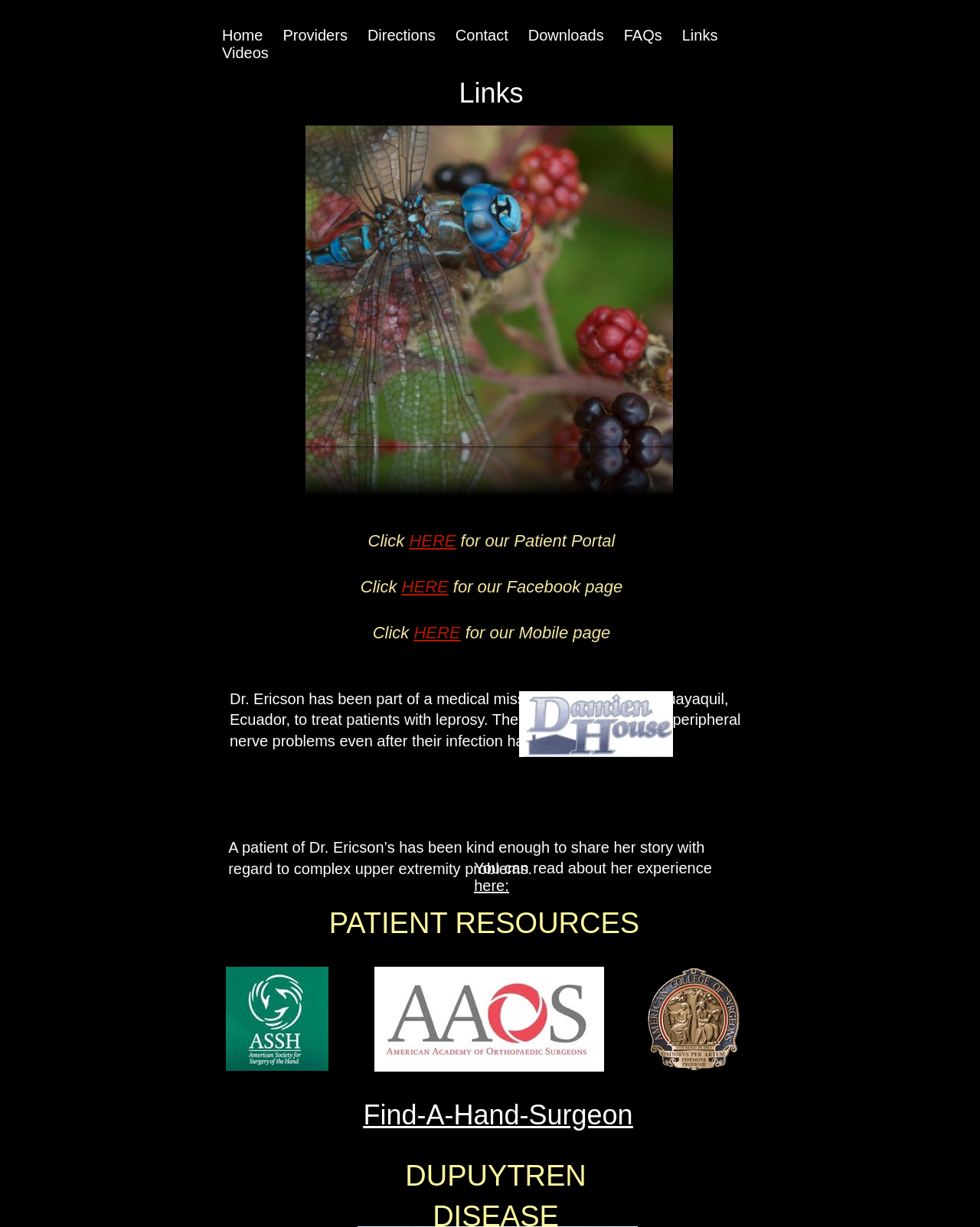Use a single word or phrase to answer this question: 
What is the topic of the patient's story shared on the webpage?

Complex upper extremity problems